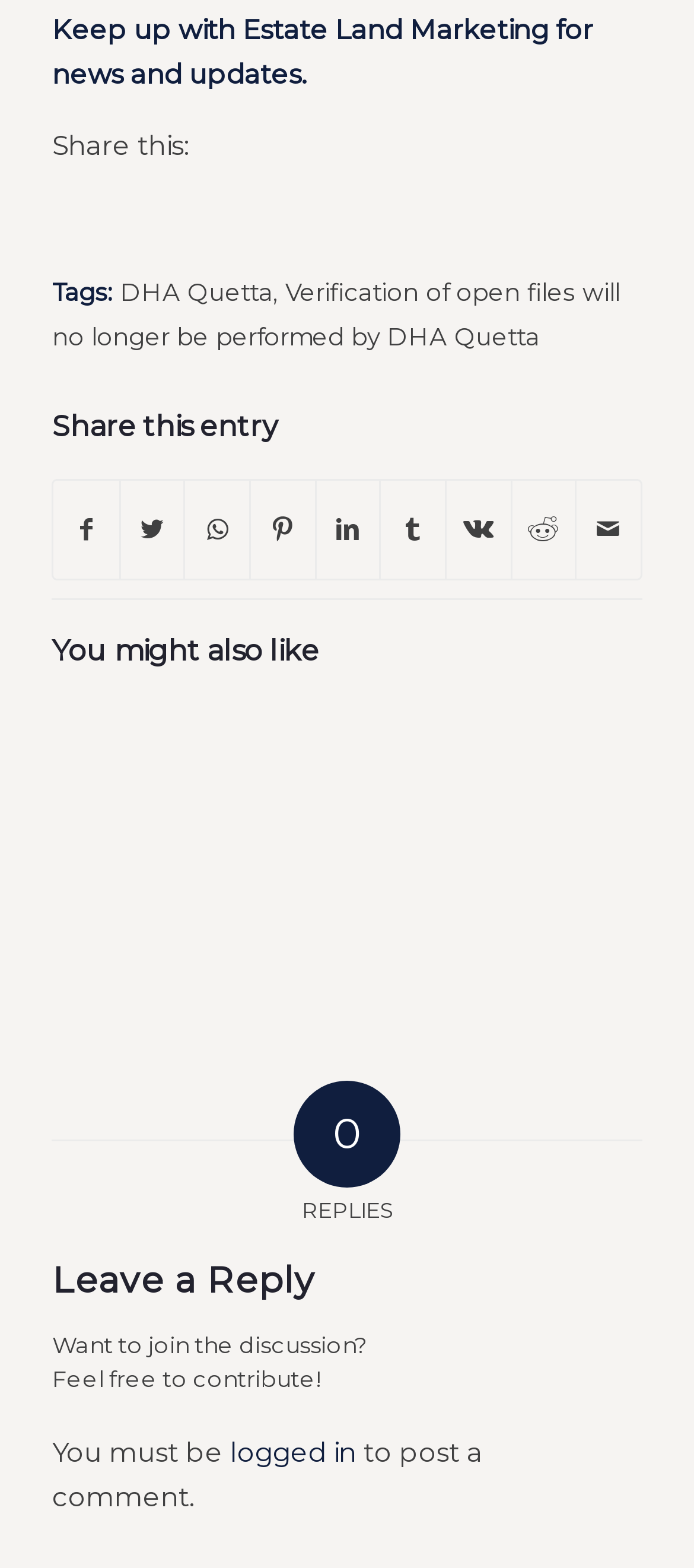What is the topic of the first related article?
Please provide a single word or phrase as your answer based on the image.

DHA Quetta online payment